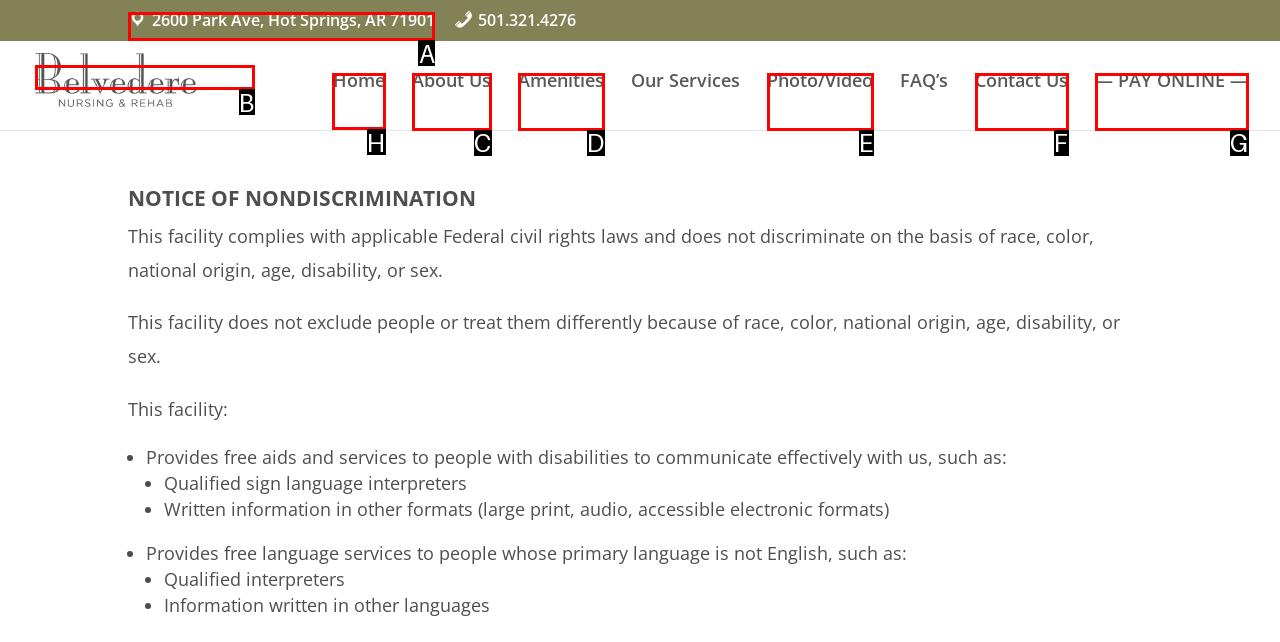Given the task: Visit the home page, point out the letter of the appropriate UI element from the marked options in the screenshot.

H